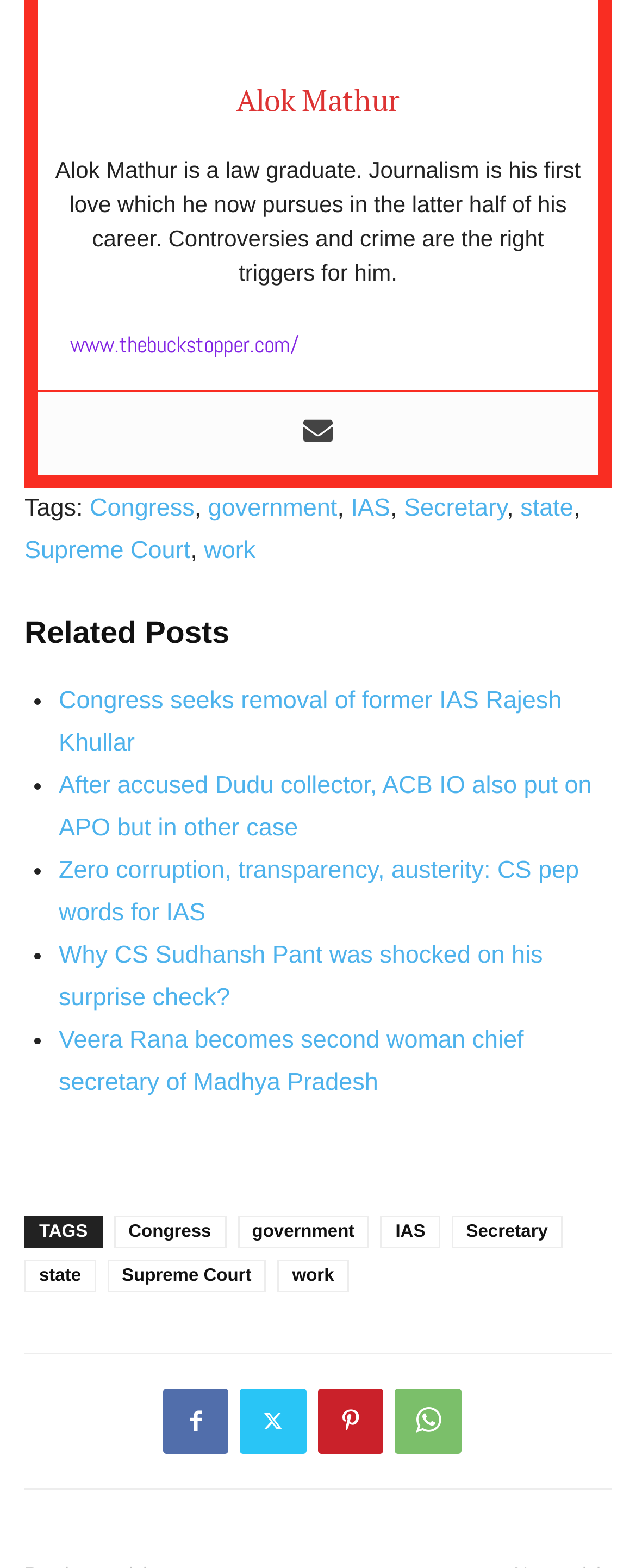Kindly determine the bounding box coordinates of the area that needs to be clicked to fulfill this instruction: "View the user's email".

[0.477, 0.265, 0.523, 0.287]